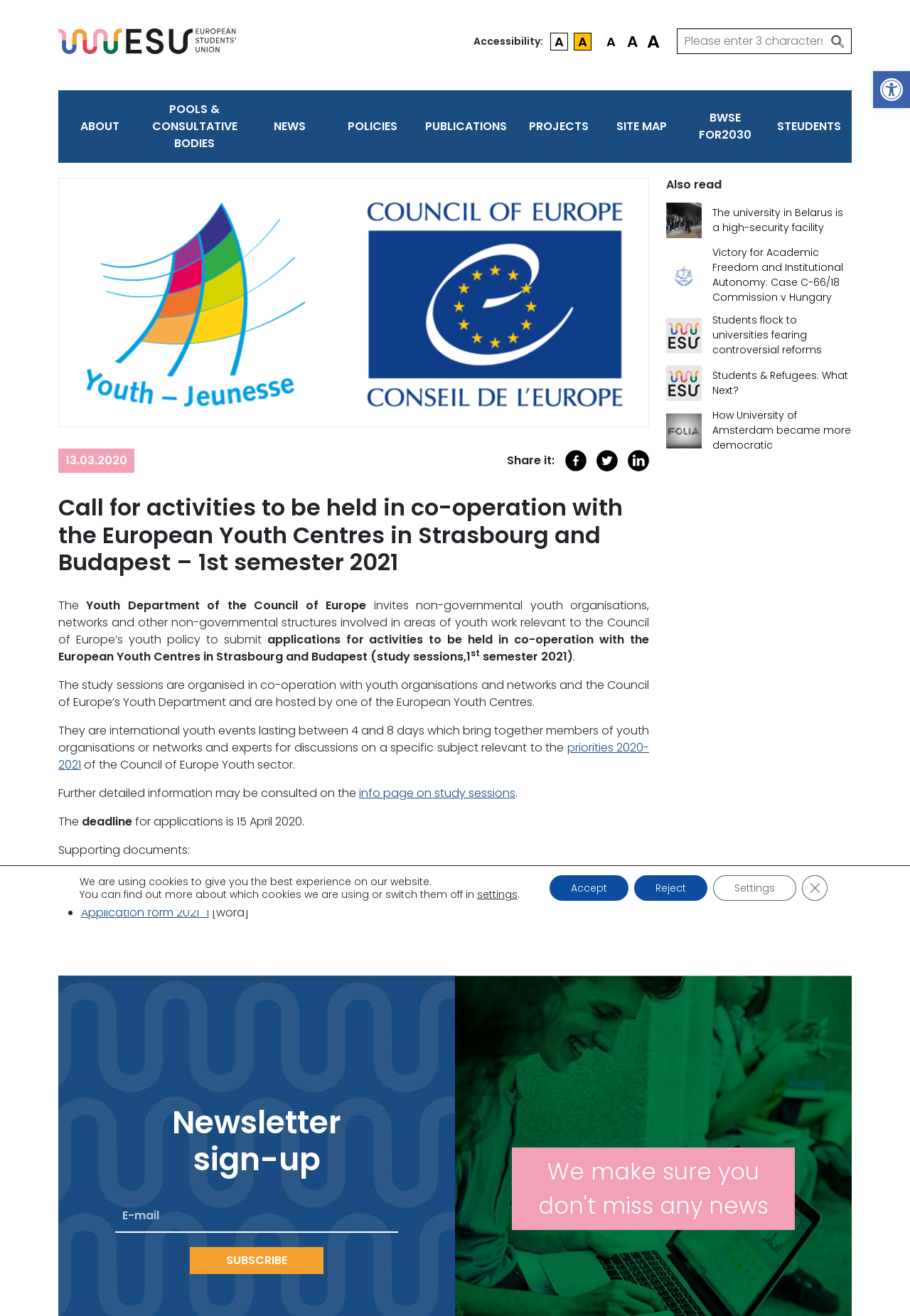How many links are there in the 'Also read' section?
Based on the image, answer the question with as much detail as possible.

I counted the number of links in the 'Also read' section by looking at the links with text 'The university in Belarus is a high-security facility', 'Victory for Academic Freedom and Institutional Autonomy: Case C-66/18 Commission v Hungary', 'Students flock to universities fearing controversial reforms', 'Students & Refugees: What Next?', and 'How University of Amsterdam became more democratic'.